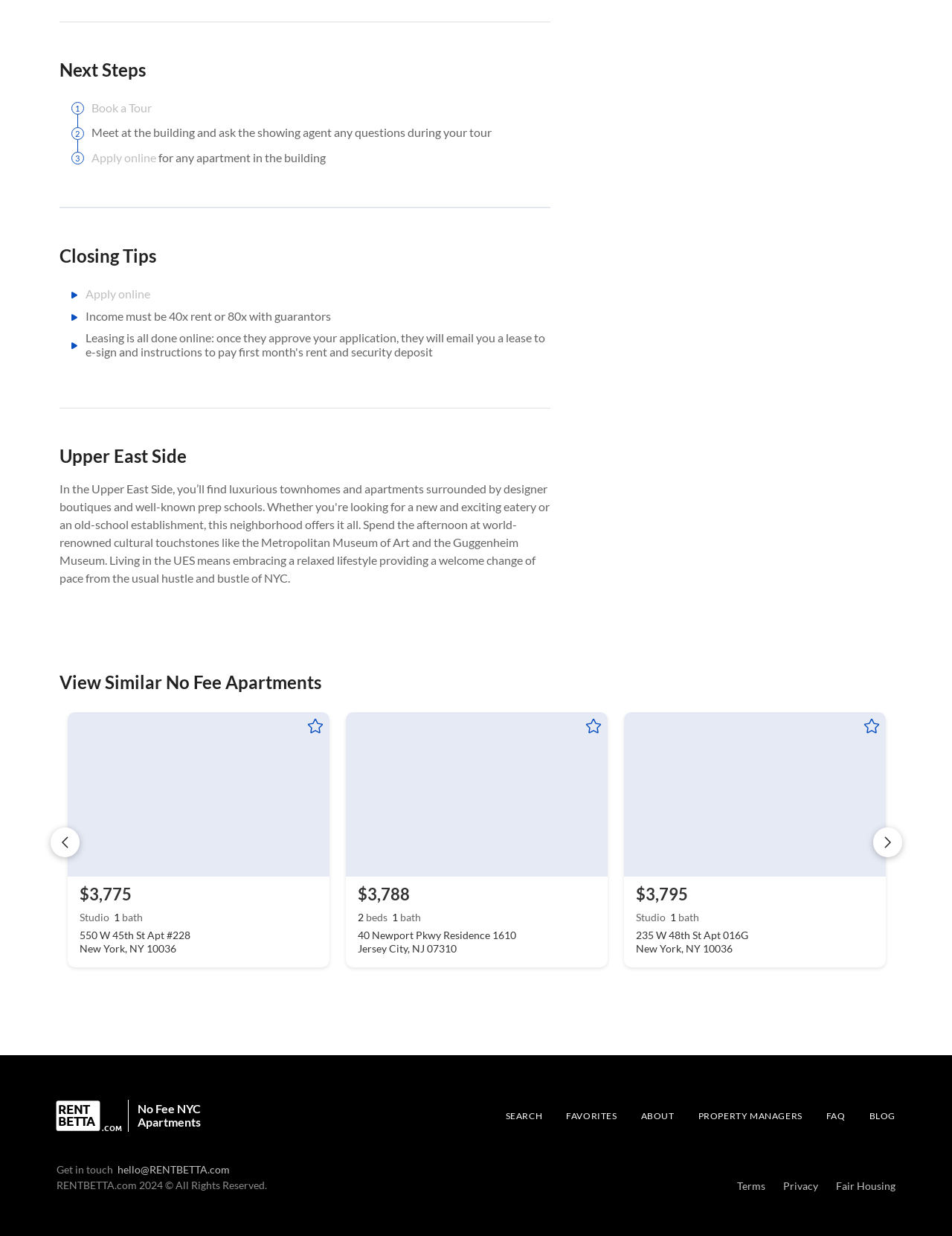Use a single word or phrase to answer this question: 
What is the purpose of the 'Book a Tour' button?

To schedule a tour